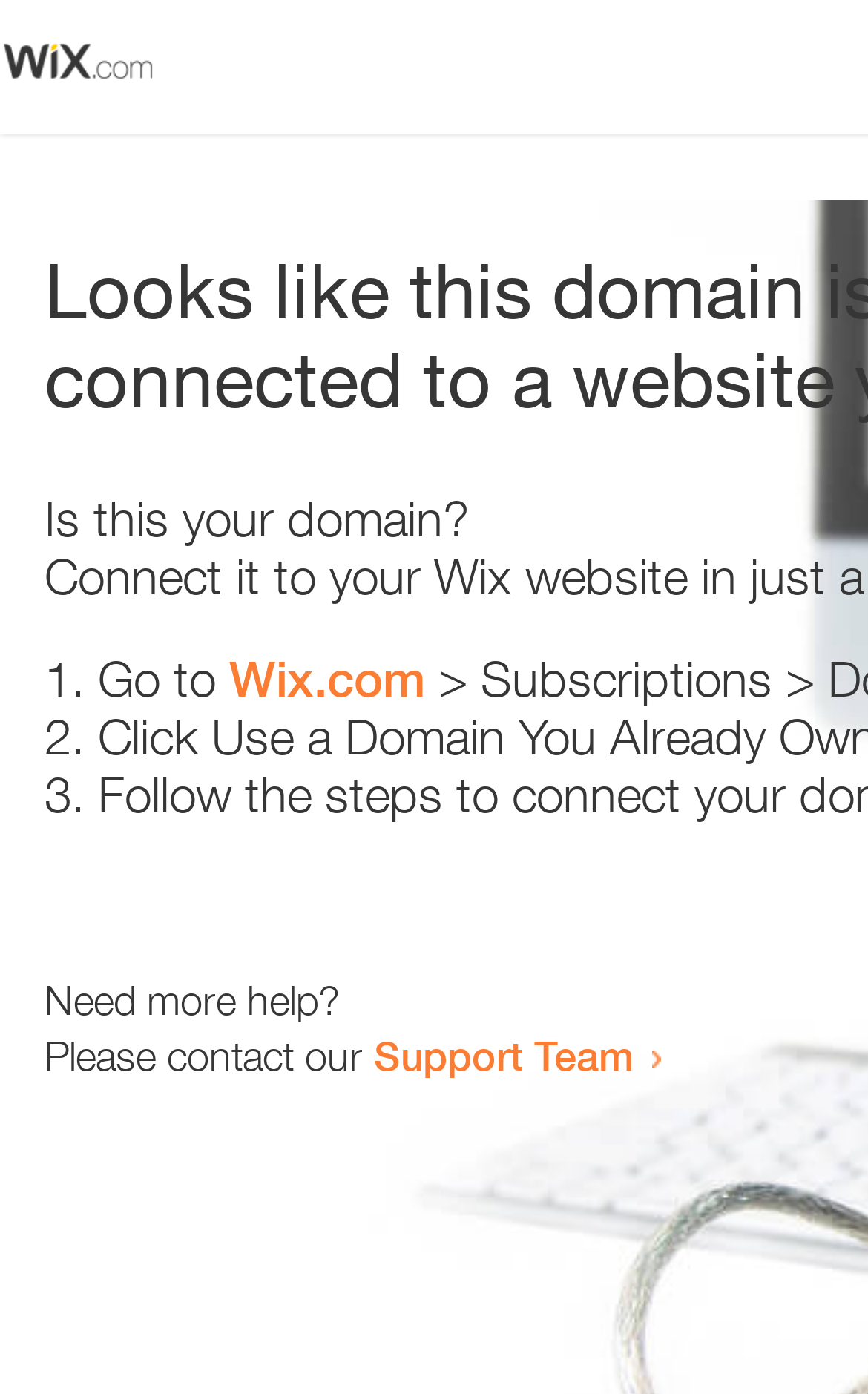Determine the bounding box of the UI element mentioned here: "Support Team". The coordinates must be in the format [left, top, right, bottom] with values ranging from 0 to 1.

[0.431, 0.739, 0.731, 0.774]